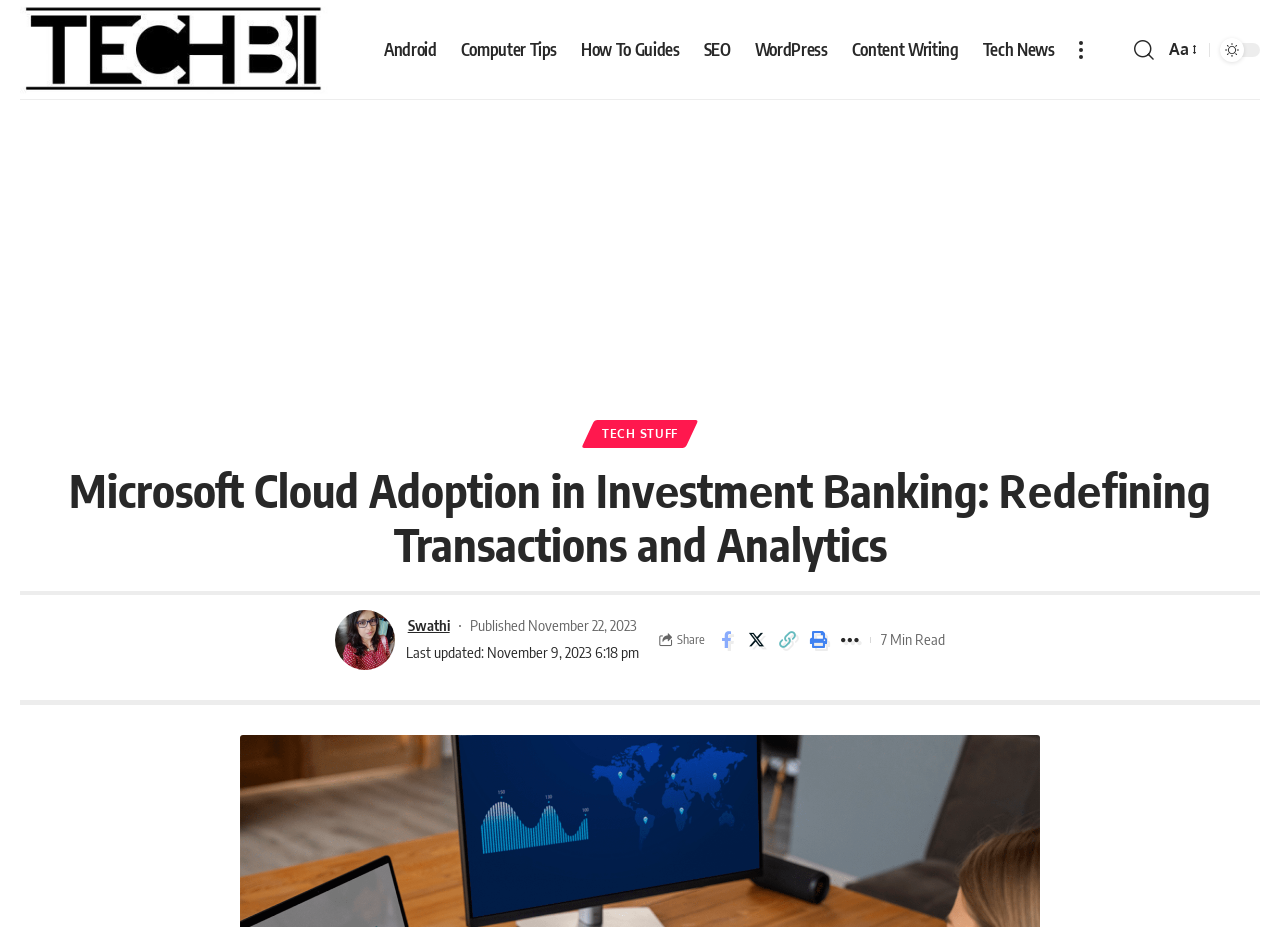Please identify and generate the text content of the webpage's main heading.

Microsoft Cloud Adoption in Invеstmеnt Banking: Rеdеfining Transactions and Analytics